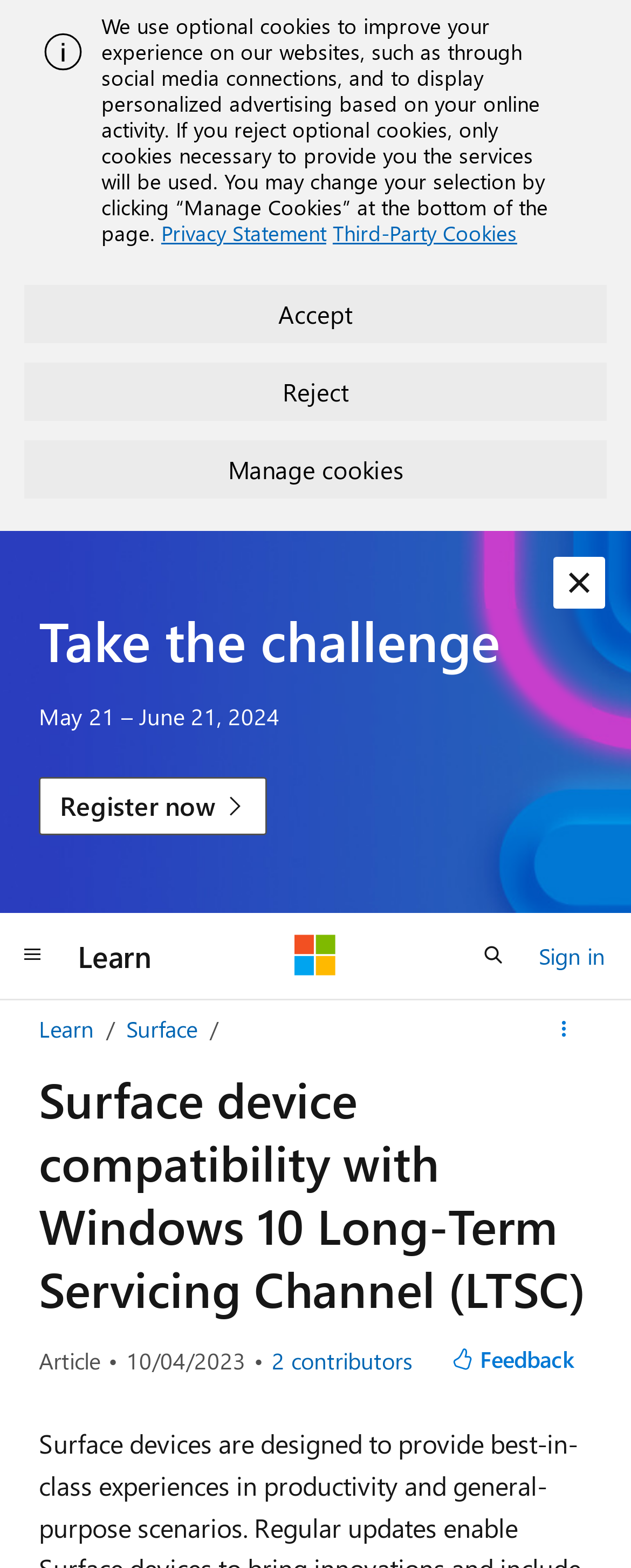Give a one-word or one-phrase response to the question: 
What is the date of the article review?

10/04/2023